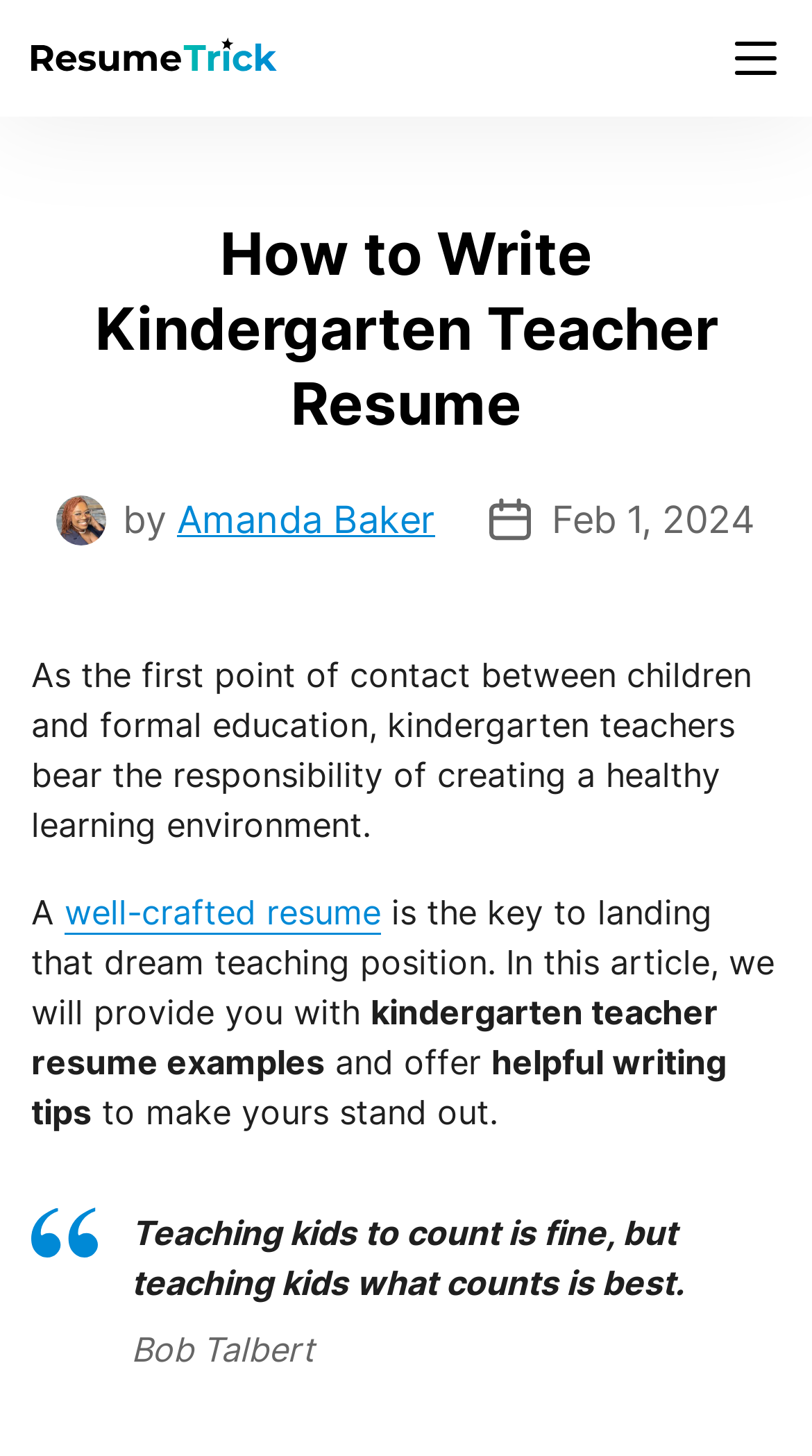Create a detailed summary of the webpage's content and design.

The webpage is about crafting a winning kindergarten teacher resume and provides expert writing tips and examples. At the top, there is a link "Resume Trick" accompanied by an image with the same name. Below this, a heading "How to Write Kindergarten Teacher Resume" is prominently displayed. 

To the right of the heading, there is an image of "Amanda Baker", followed by a link to her name and a timestamp "Feb 1, 2024". 

The main content of the webpage starts with a paragraph explaining the importance of kindergarten teachers in creating a healthy learning environment. This is followed by a sentence that emphasizes the need for a well-crafted resume to land a dream teaching position. The sentence is interrupted by a link to "well-crafted resume". 

The text continues, explaining that the article will provide kindergarten teacher resume examples and helpful writing tips. There are a total of five paragraphs of text, with the last one being a blockquote that contains a quote from Bob Talbert, "Teaching kids to count is fine, but teaching kids what counts is best."